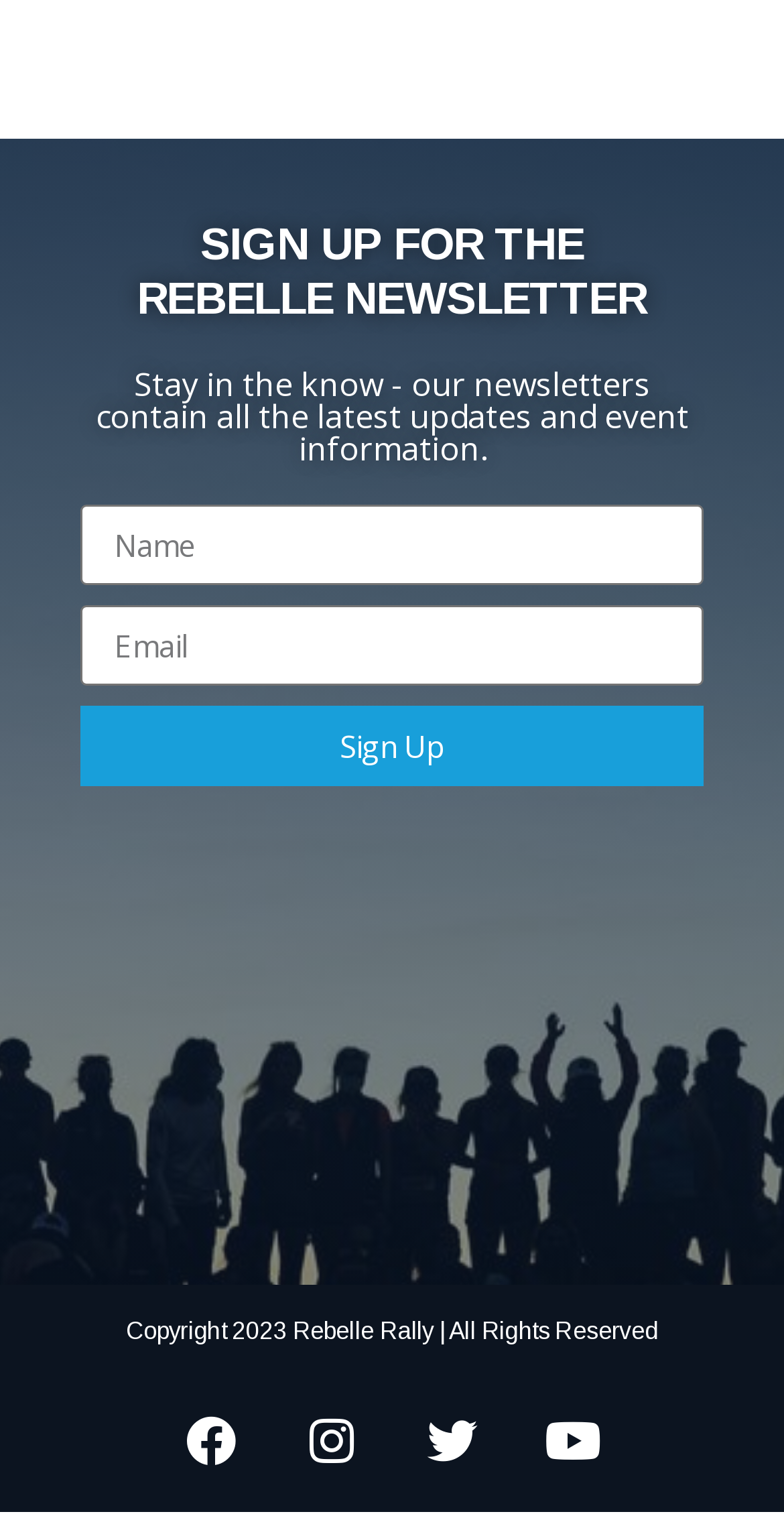What is the copyright year of Rebelle Rally?
Carefully examine the image and provide a detailed answer to the question.

The static text 'Copyright 2023 Rebelle Rally | All Rights Reserved' at the bottom of the webpage indicates that the copyright year of Rebelle Rally is 2023.